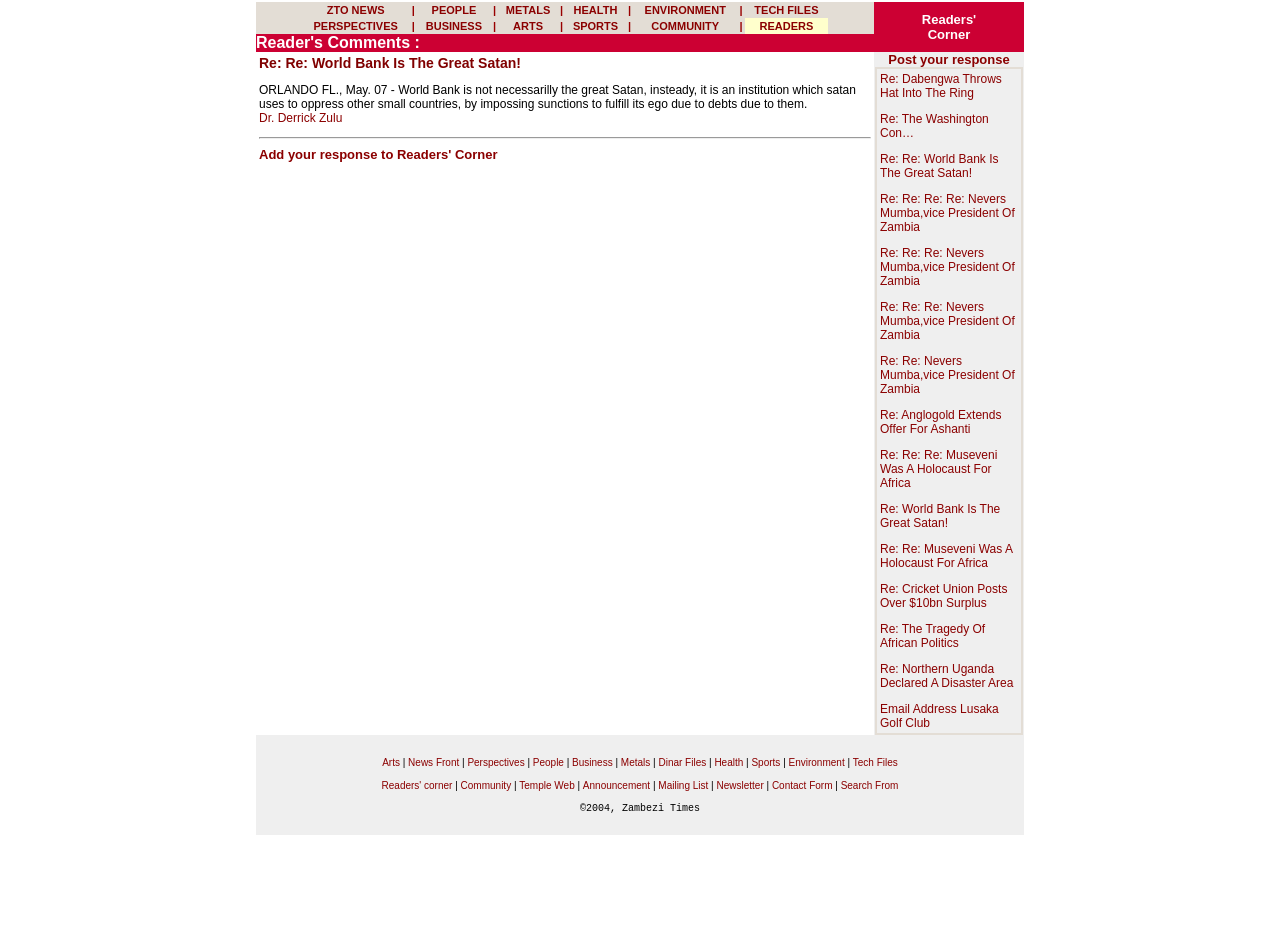Please determine the bounding box coordinates of the element's region to click in order to carry out the following instruction: "Add your response to Readers' Corner". The coordinates should be four float numbers between 0 and 1, i.e., [left, top, right, bottom].

[0.202, 0.155, 0.389, 0.173]